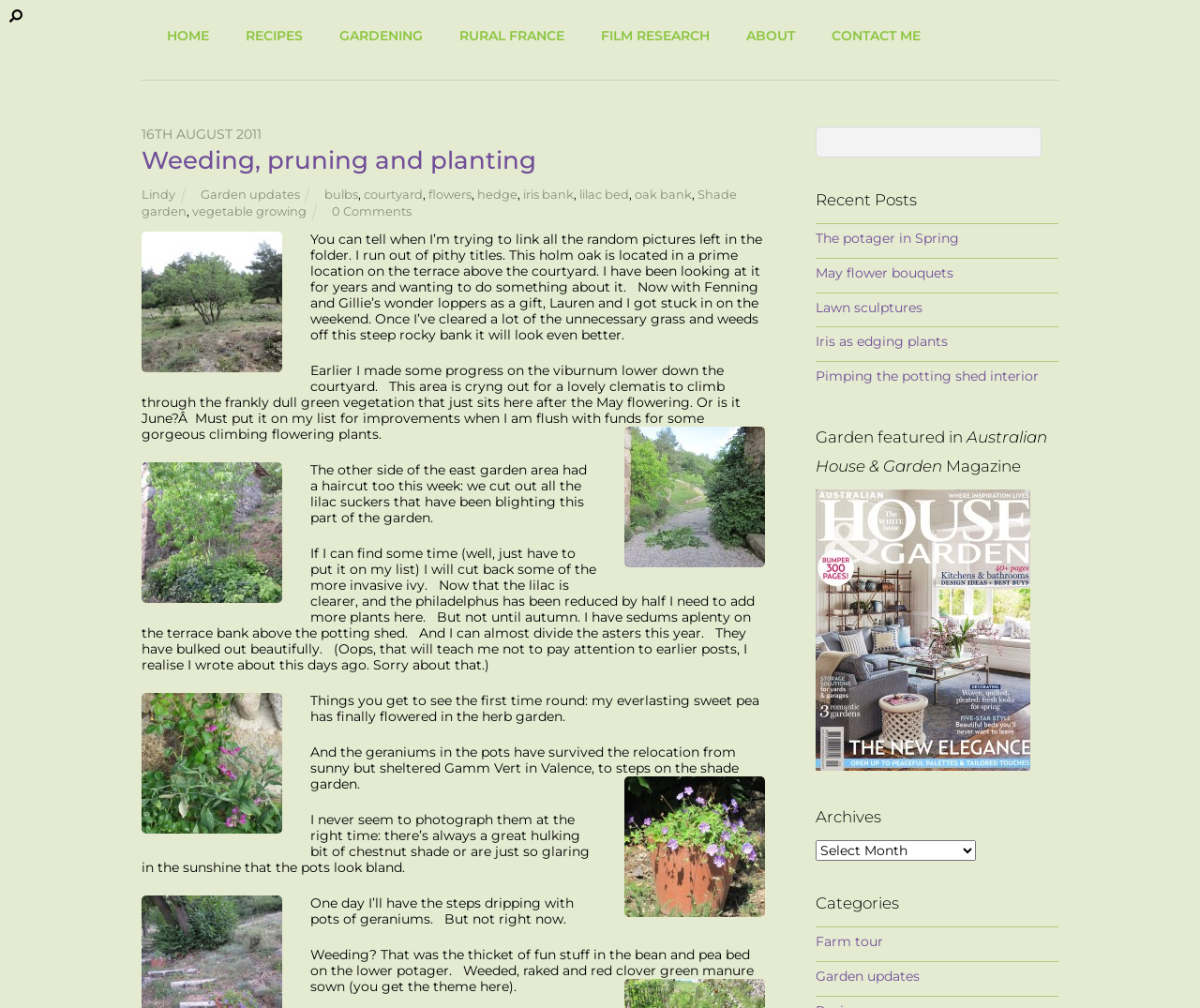Generate a comprehensive caption for the webpage you are viewing.

This webpage is a blog post about gardening, specifically about weeding, pruning, and planting. At the top of the page, there is a navigation menu with links to different sections of the website, including "HOME", "RECIPES", "GARDENING", "RURAL FRANCE", "FILM RESEARCH", "ABOUT", and "CONTACT ME". Below the navigation menu, there is a heading that reads "Weeding, pruning and planting" and a subheading that reads "Lindy Sinclair".

The main content of the page is divided into several sections. The first section describes the pruning of a holm oak tree, with a photo of the tree before and after pruning. The text explains that the author has been wanting to prune the tree for years and finally did so with the help of some new loppers.

The next section discusses the author's progress on pruning a viburnum bush, with a photo of the bush before pruning. The text mentions that the area is in need of a clematis to climb through the dull green vegetation.

The following sections describe the pruning of lilac suckers, with a photo of the area before pruning, and the author's plans to add more plants to the area. There are also photos of an everlasting sweet pea in bloom, geraniums in pots, and a bean and pea bed that has been weeded and prepared for planting.

On the right side of the page, there is a sidebar with several sections, including "Recent Posts", "Garden featured in Australian House & Garden Magazine", "Archives", and "Categories". The "Recent Posts" section lists several links to other blog posts, including "The potager in Spring" and "Pimping the potting shed interior". The "Garden featured in Australian House & Garden Magazine" section has a photo of a magazine cover. The "Archives" section has a dropdown menu, and the "Categories" section lists several links to categories, including "Farm tour" and "Garden updates".